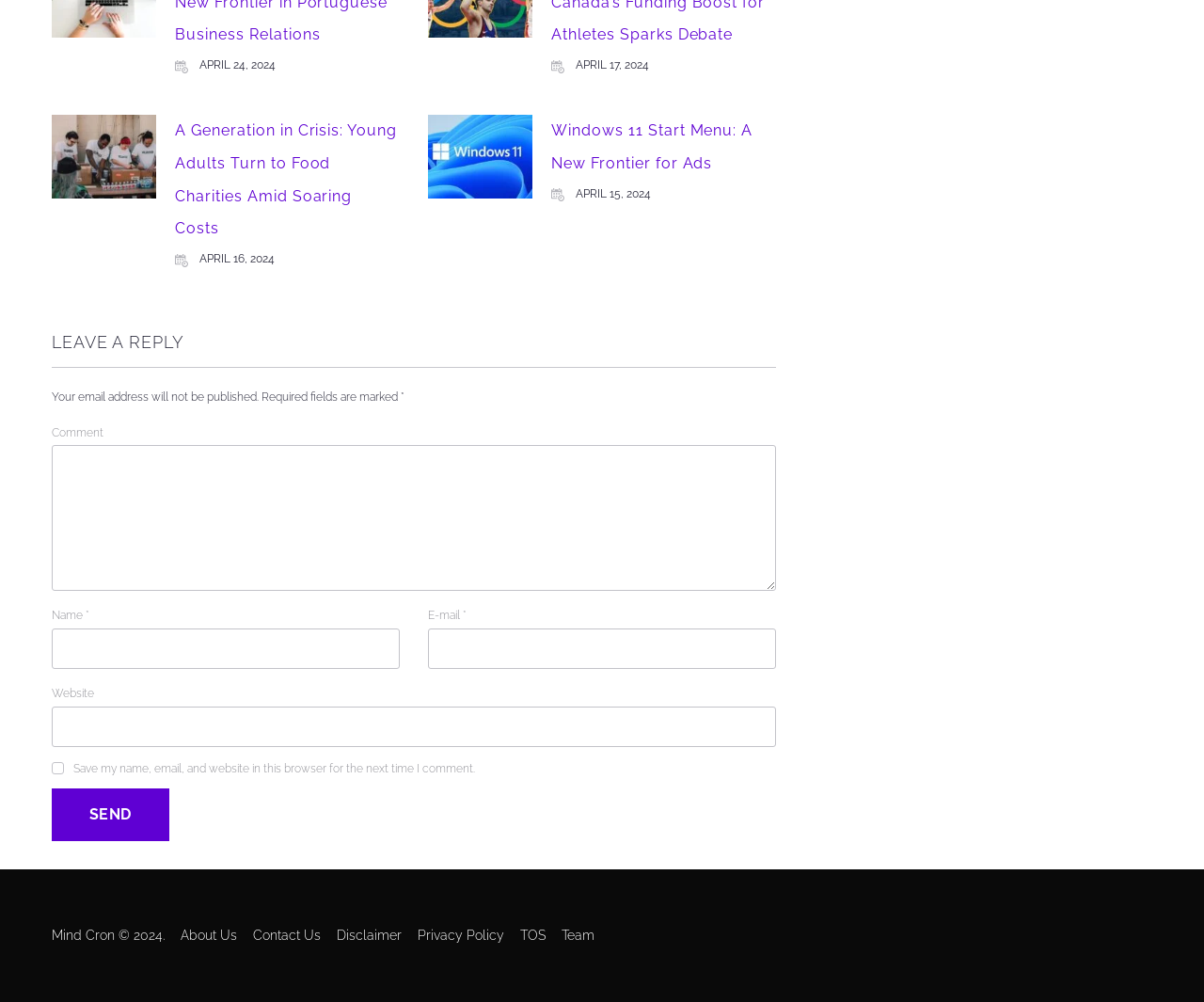Locate the coordinates of the bounding box for the clickable region that fulfills this instruction: "Visit the About Us page".

[0.15, 0.925, 0.197, 0.94]